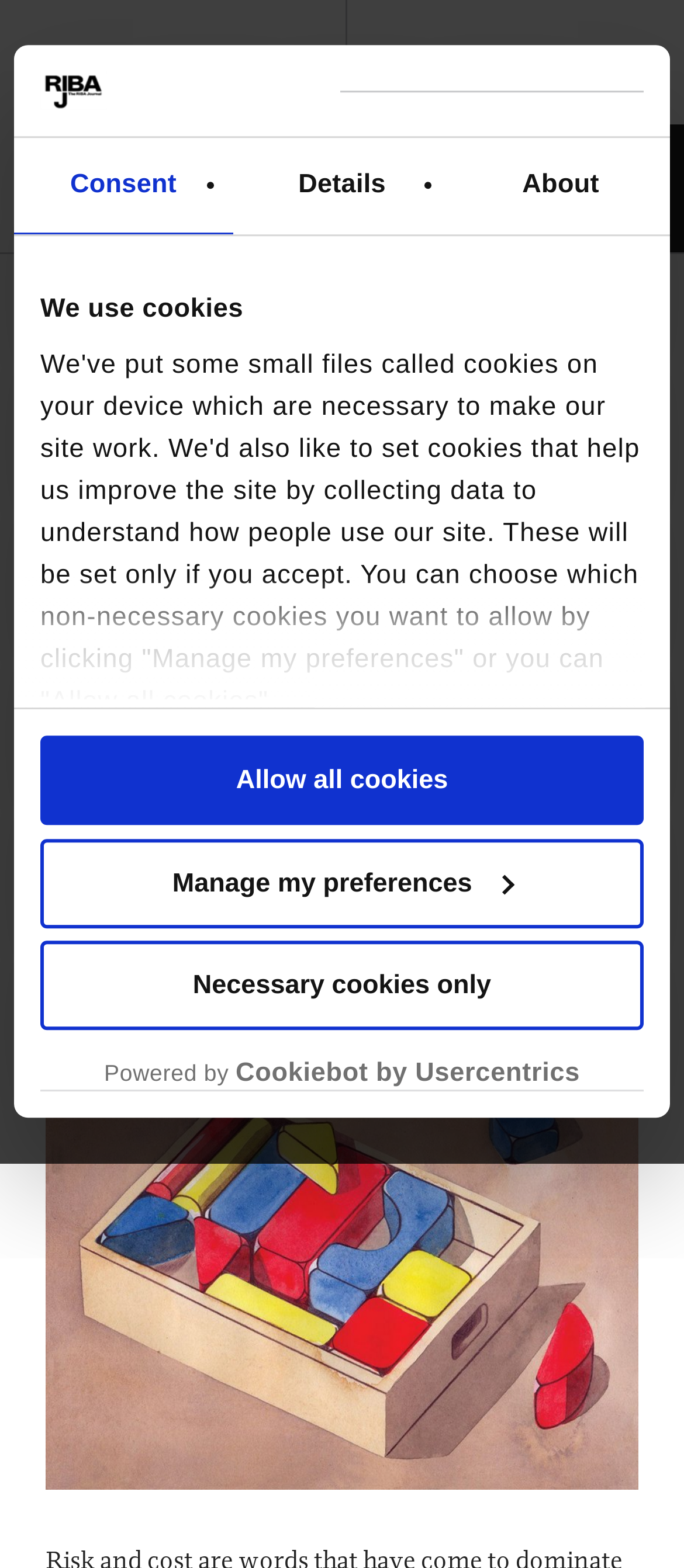Predict the bounding box of the UI element based on the description: "GeneratePress". The coordinates should be four float numbers between 0 and 1, formatted as [left, top, right, bottom].

None